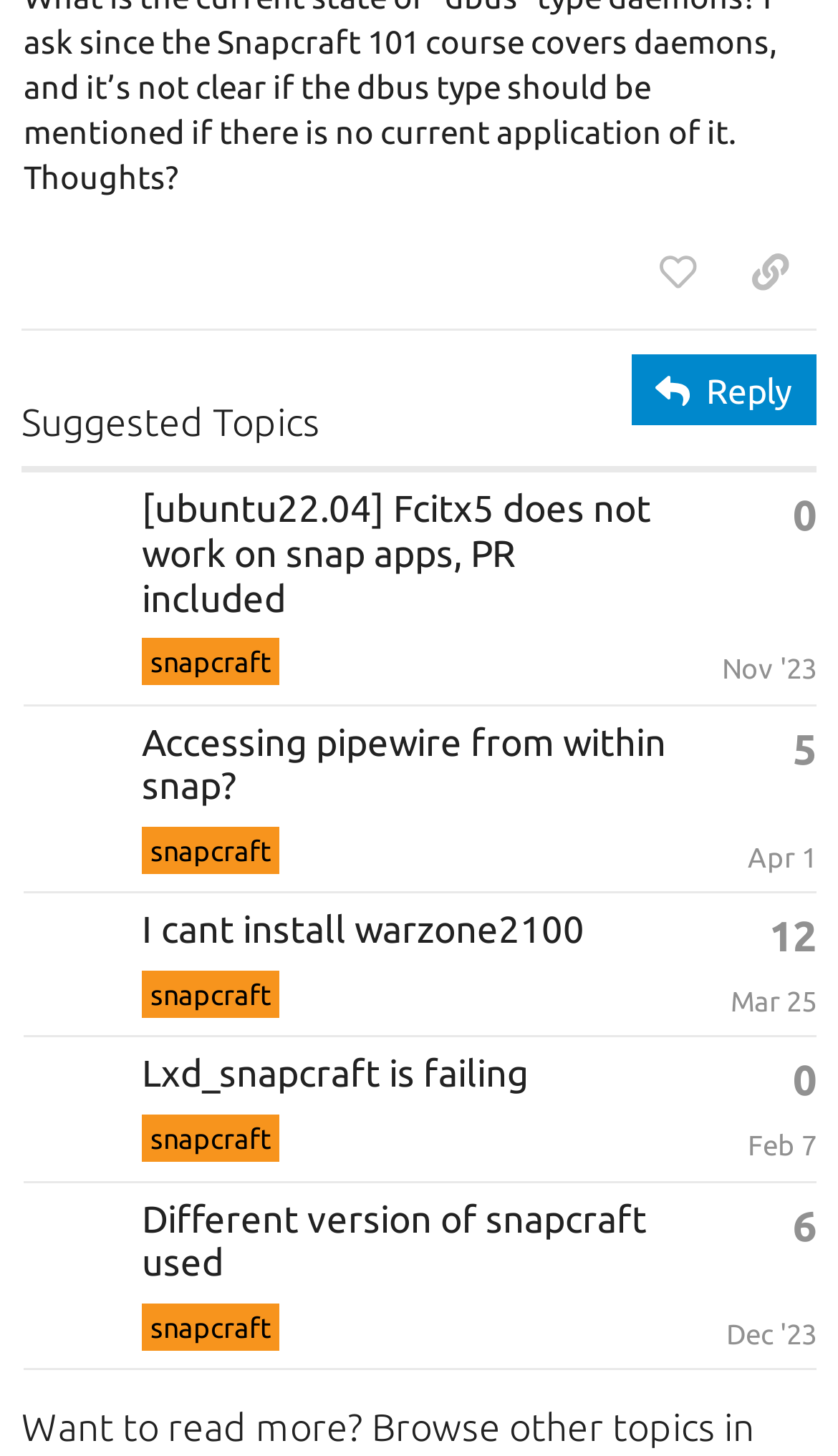Using the provided description Avian Flu, find the bounding box coordinates for the UI element. Provide the coordinates in (top-left x, top-left y, bottom-right x, bottom-right y) format, ensuring all values are between 0 and 1.

None